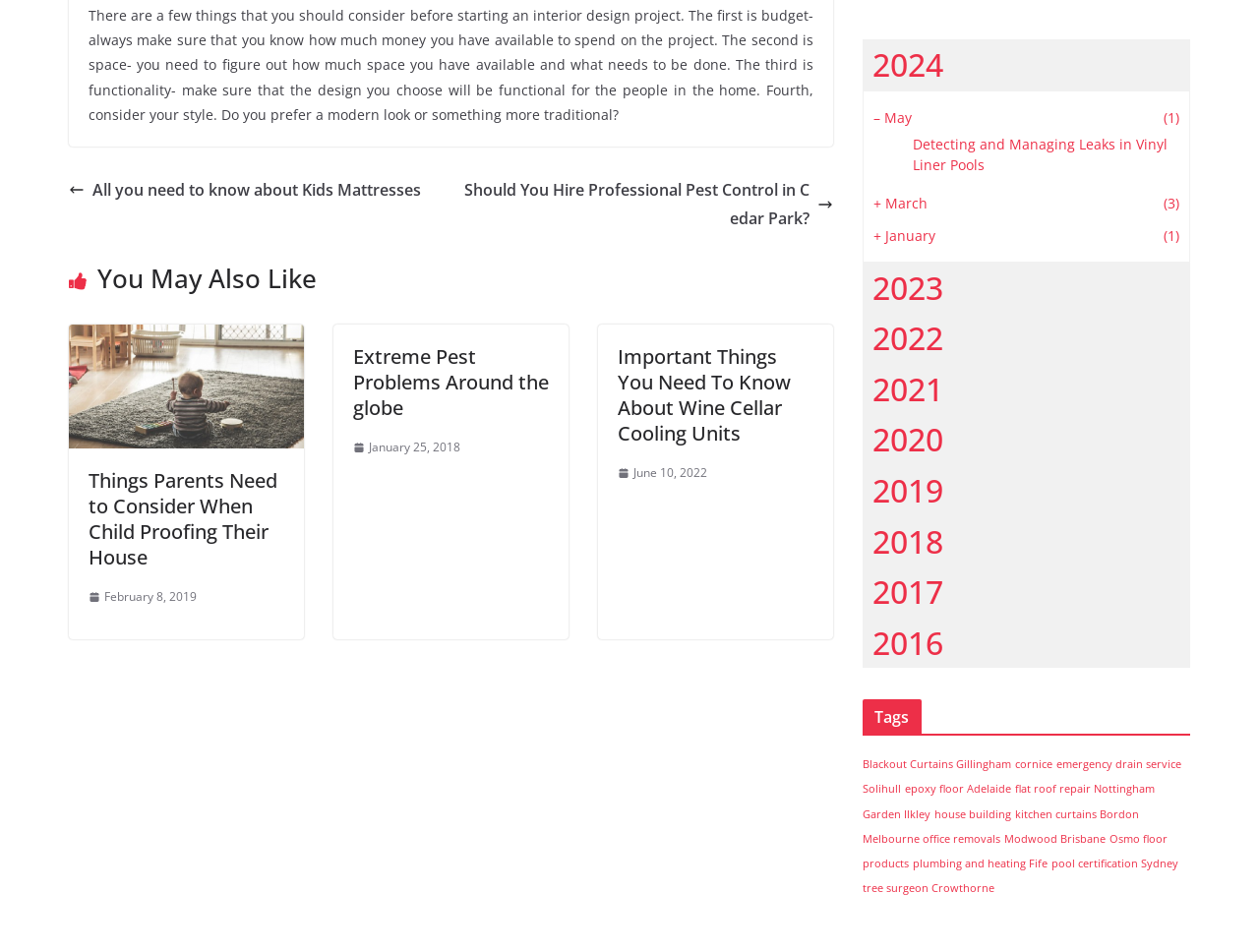How many years are listed in the 'Archives' section?
Based on the image, answer the question in a detailed manner.

The 'Archives' section lists 9 years, from 2016 to 2024, each with a link to the corresponding year's archives.